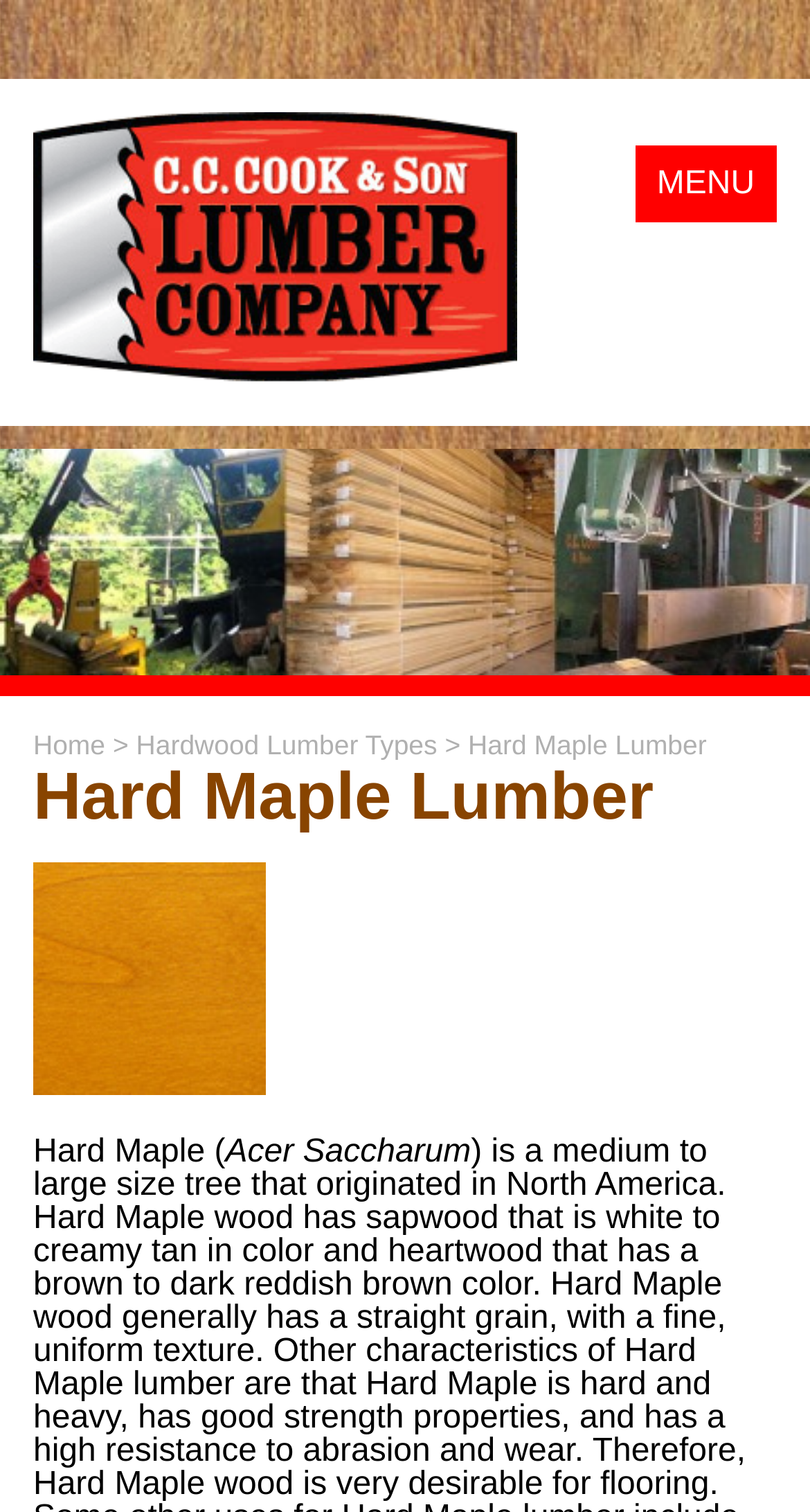What is the scientific name of the tree species mentioned on this webpage?
Using the image, elaborate on the answer with as much detail as possible.

The webpage has a static text 'Acer Saccharum' which is the scientific name of the Hard Maple tree species.